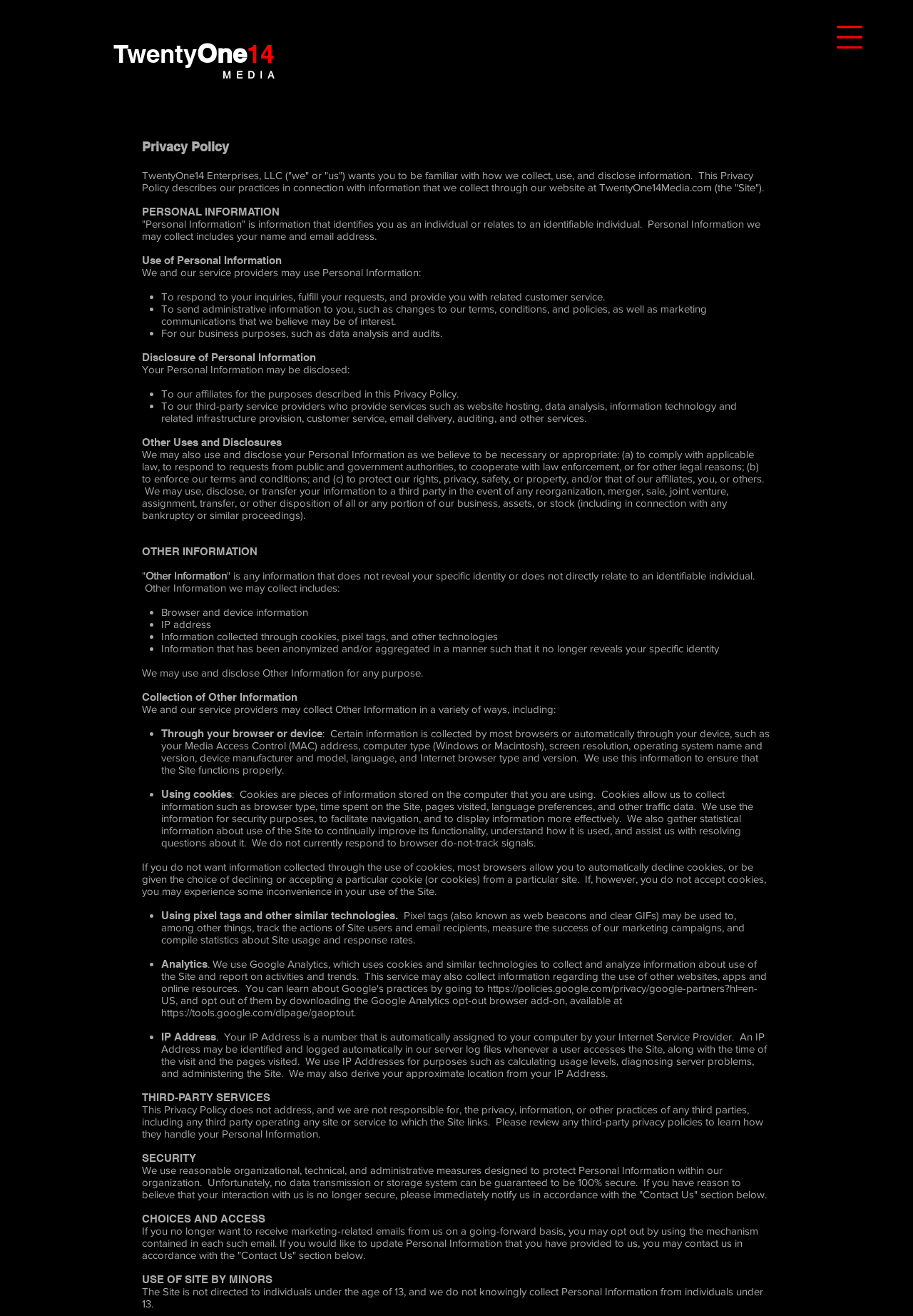What is the purpose of cookies? Refer to the image and provide a one-word or short phrase answer.

To facilitate navigation and improve site functionality